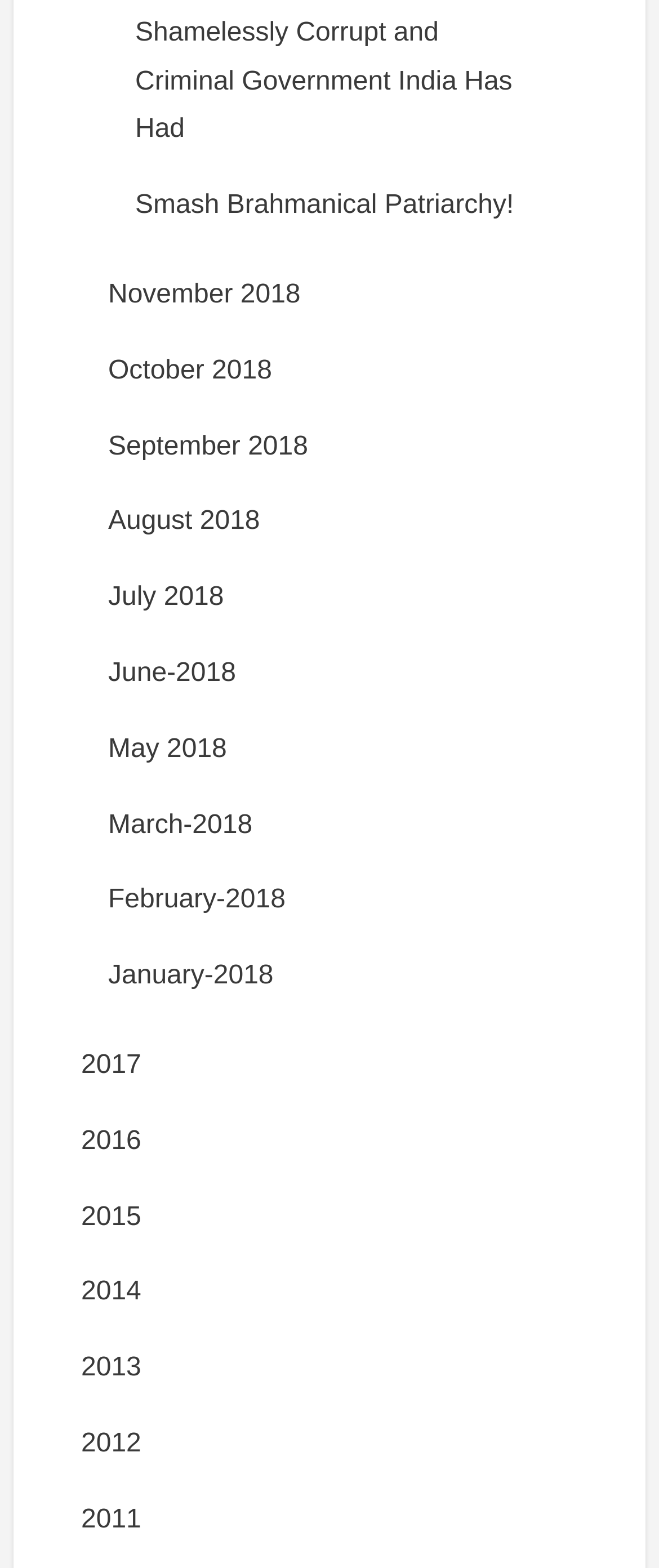Please locate the bounding box coordinates of the element that needs to be clicked to achieve the following instruction: "Click on 2011". The coordinates should be four float numbers between 0 and 1, i.e., [left, top, right, bottom].

[0.123, 0.96, 0.214, 0.978]